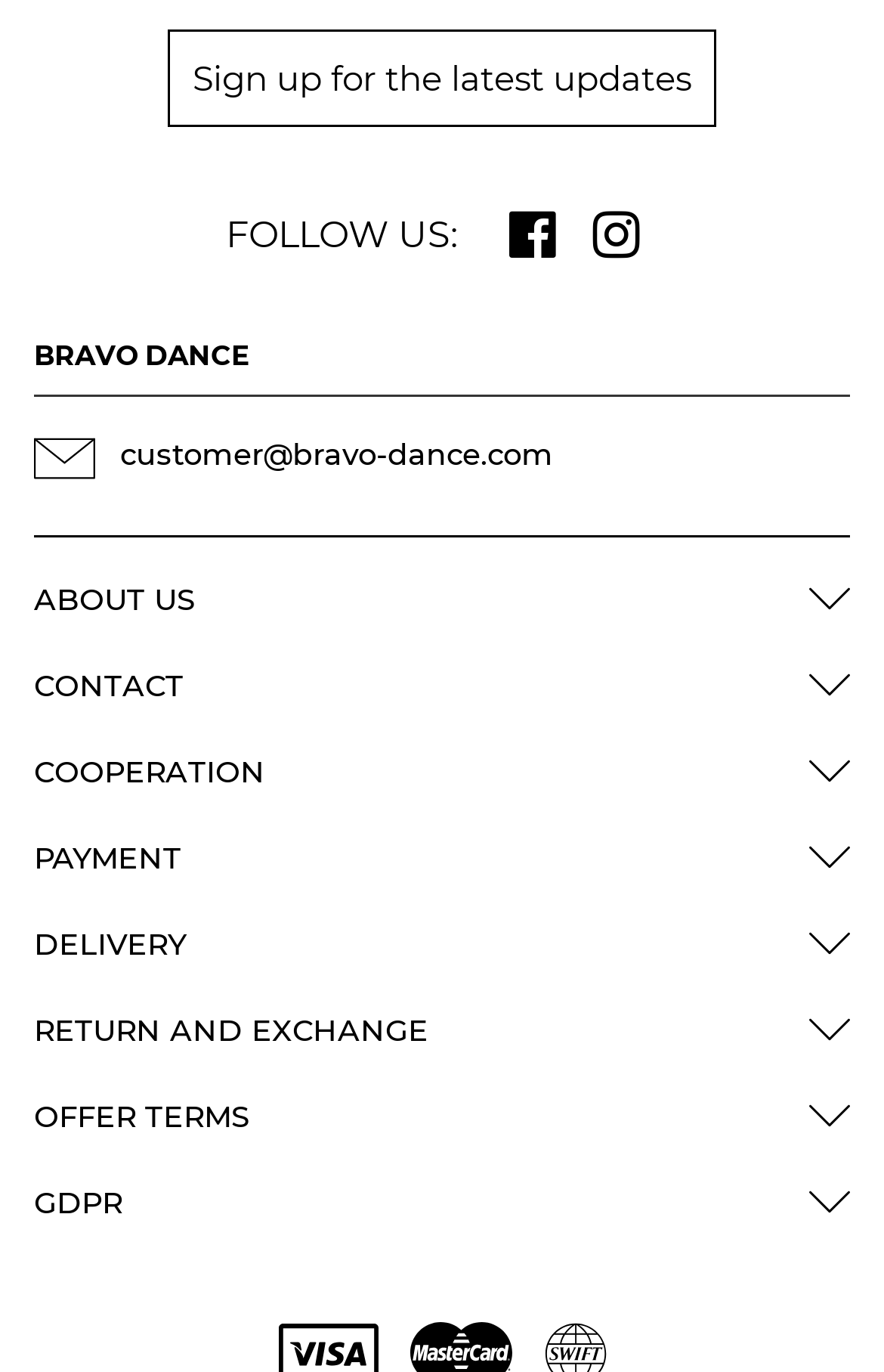Give a concise answer using only one word or phrase for this question:
What is the name of the dance company?

BRAVO DANCE